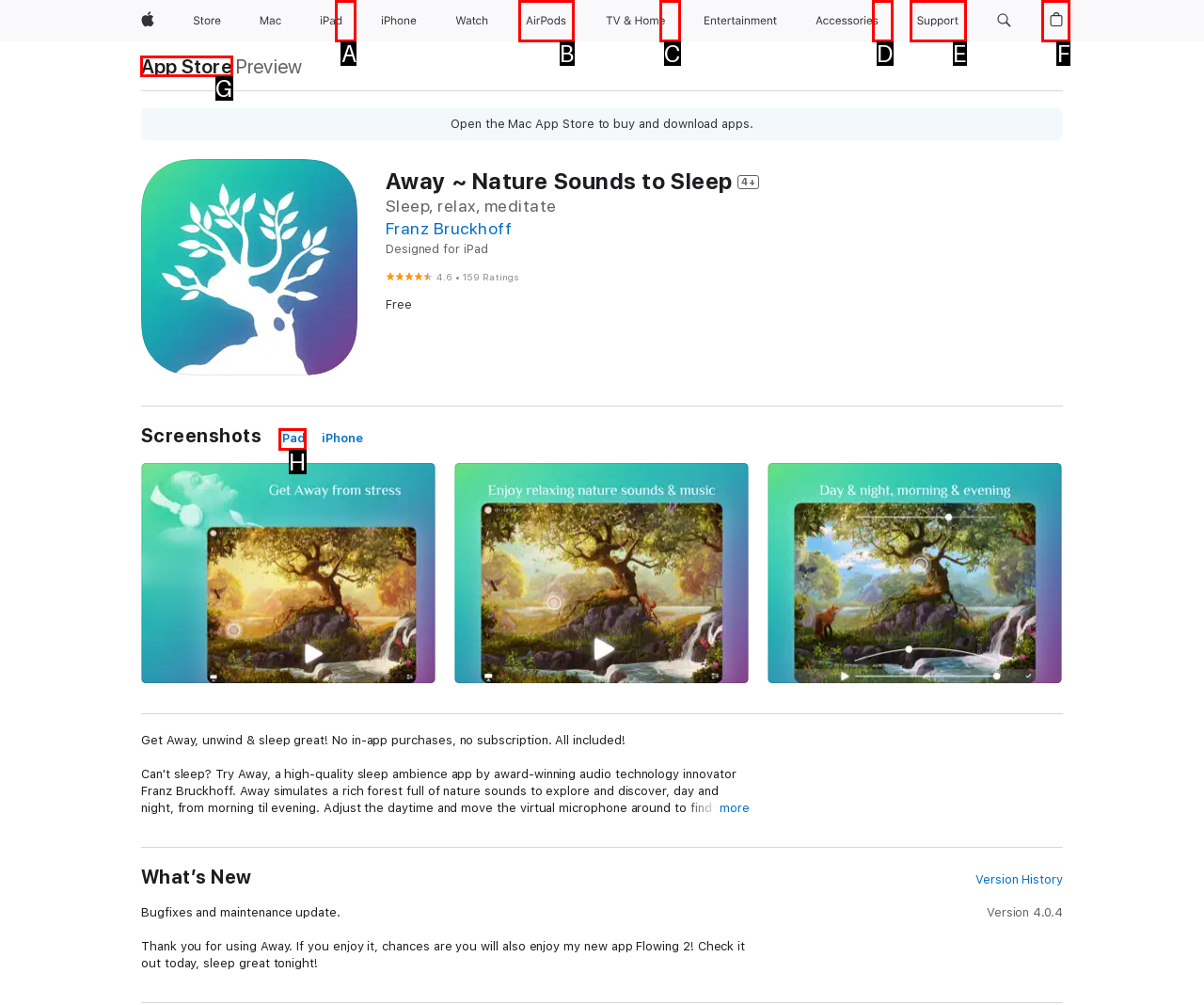Indicate which HTML element you need to click to complete the task: Open the App Store. Provide the letter of the selected option directly.

G